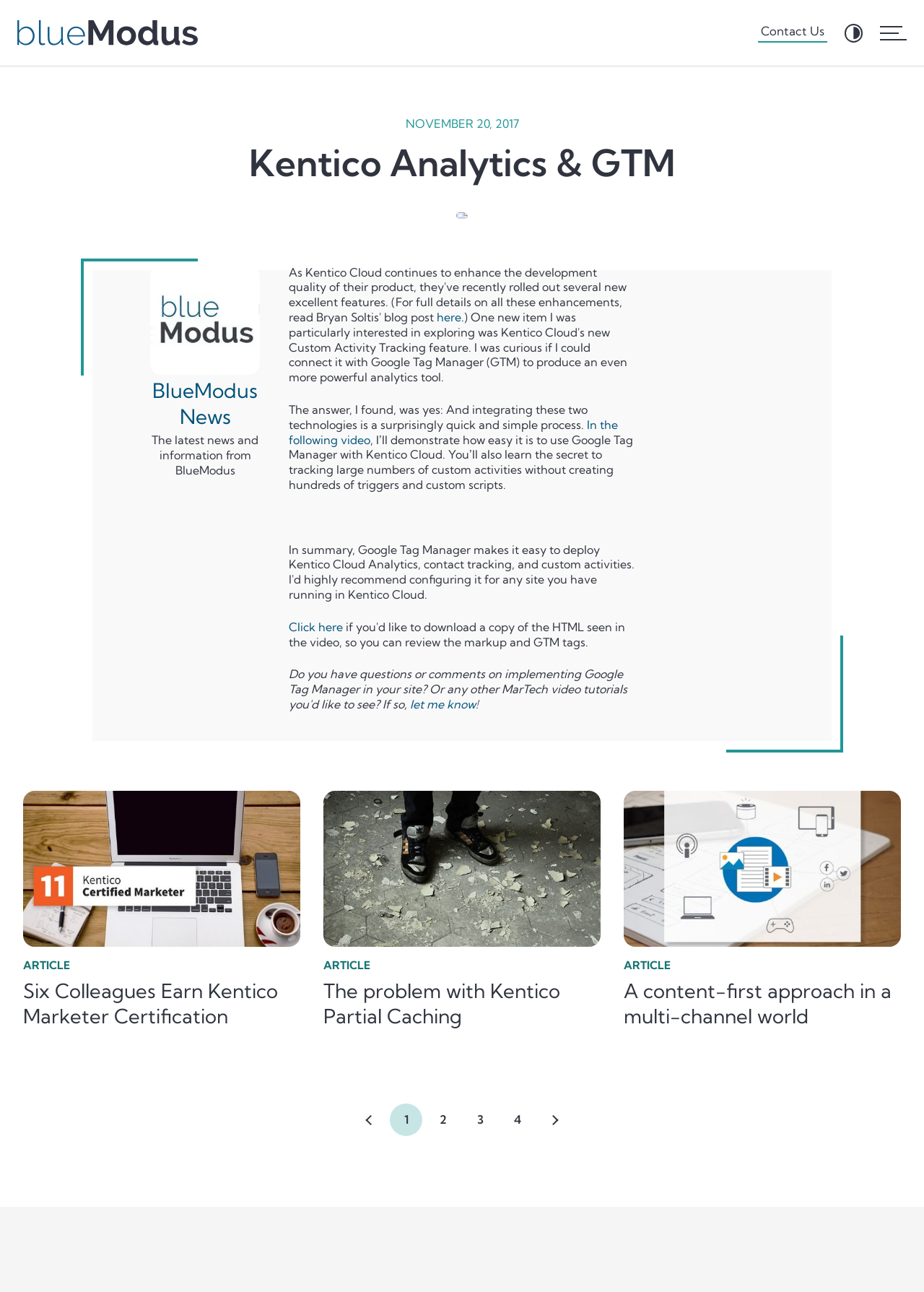Identify the bounding box coordinates of the area that should be clicked in order to complete the given instruction: "View the 'BlueModus News' article". The bounding box coordinates should be four float numbers between 0 and 1, i.e., [left, top, right, bottom].

[0.165, 0.292, 0.279, 0.332]